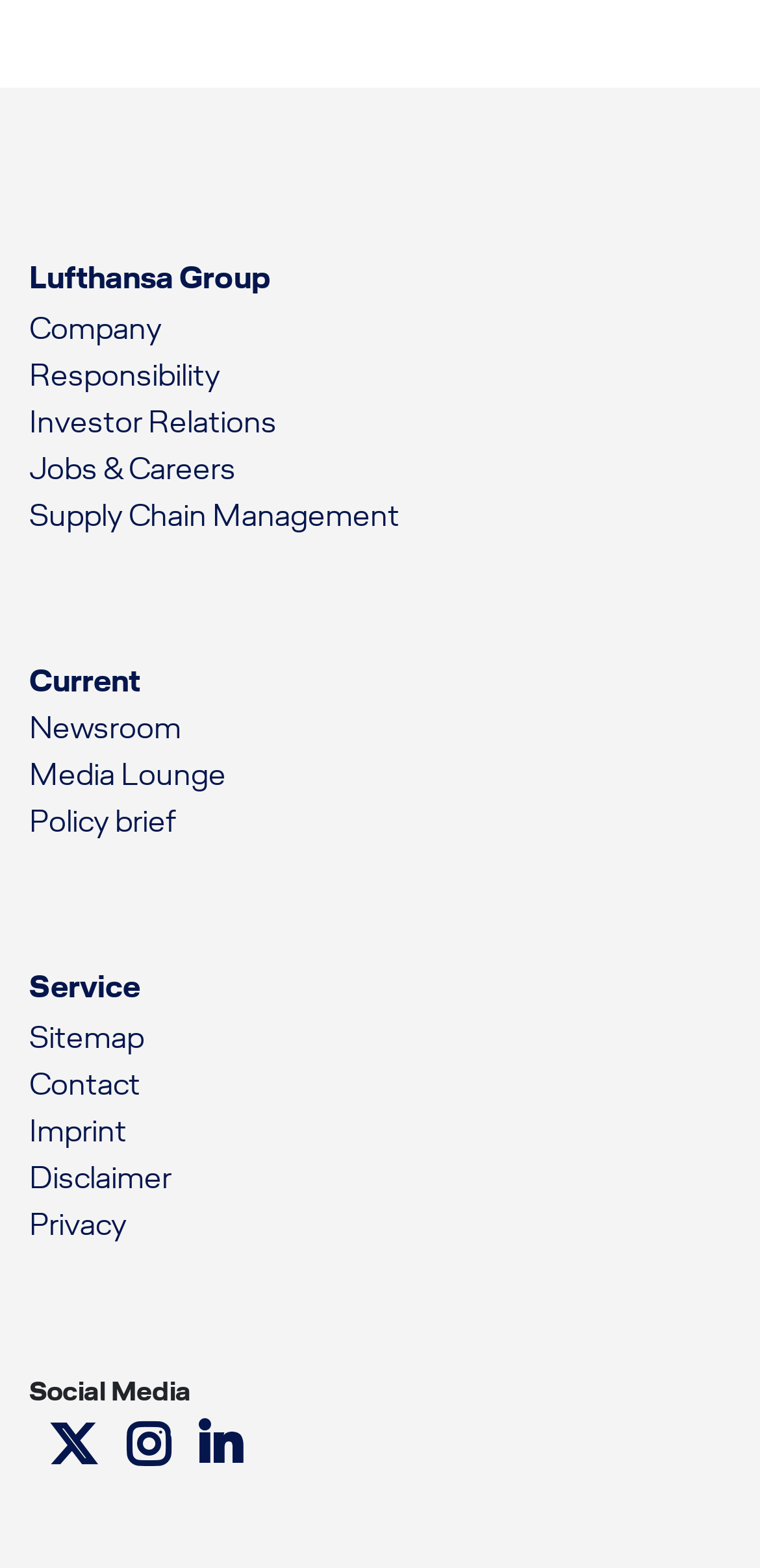Provide the bounding box coordinates of the section that needs to be clicked to accomplish the following instruction: "View Newsroom."

[0.038, 0.451, 0.238, 0.477]